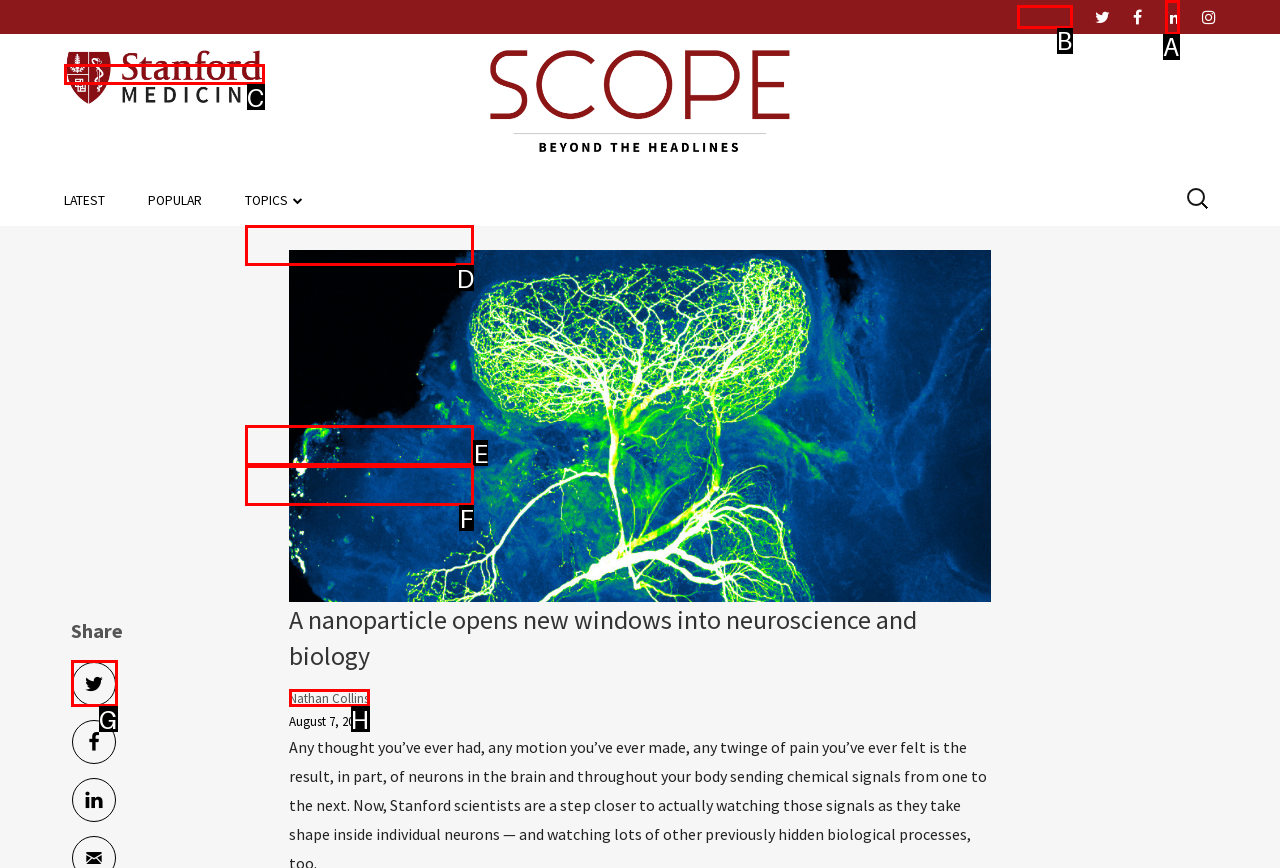Choose the option that best matches the description: Opens in a new window
Indicate the letter of the matching option directly.

G